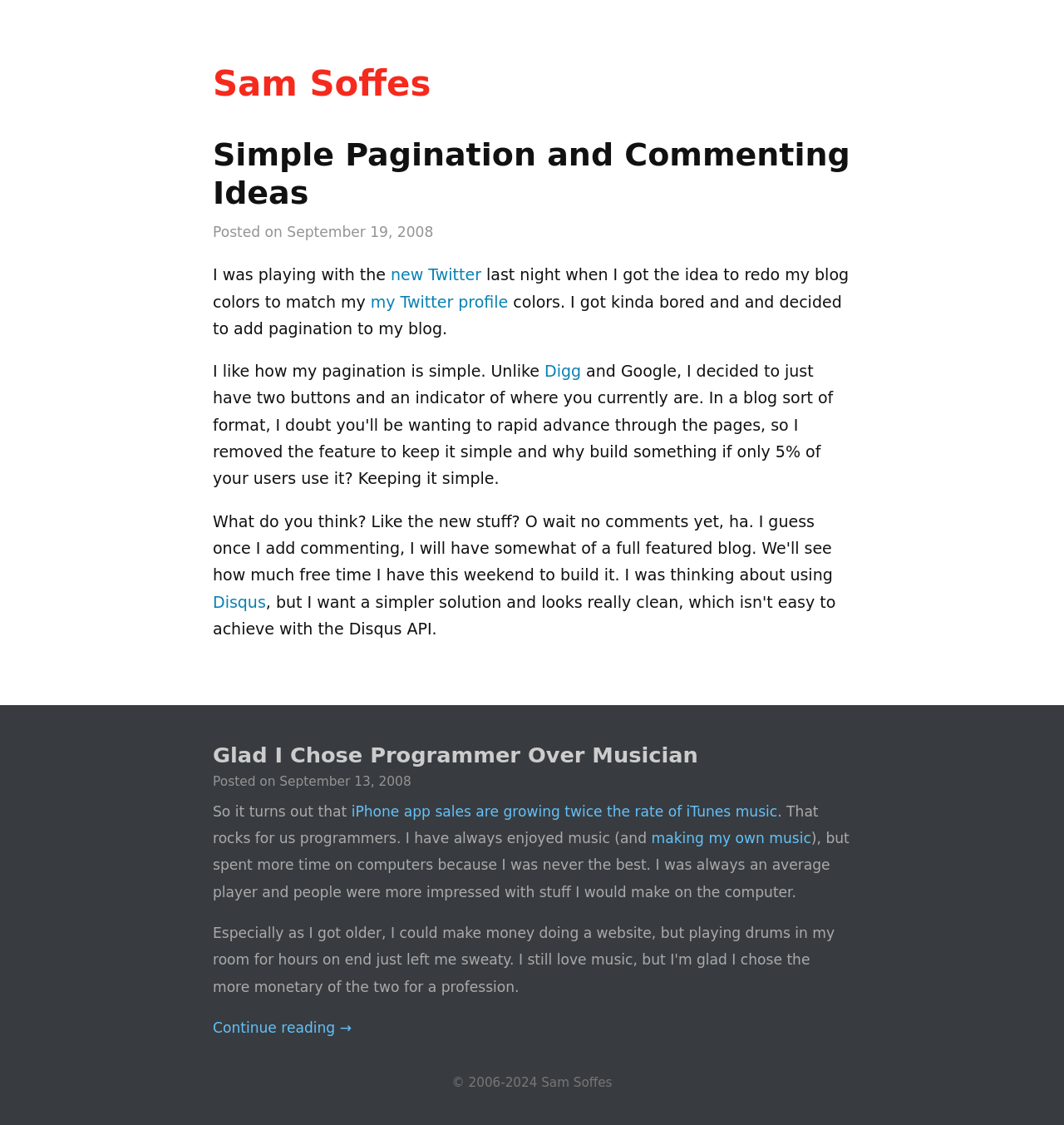Ascertain the bounding box coordinates for the UI element detailed here: "making my own music". The coordinates should be provided as [left, top, right, bottom] with each value being a float between 0 and 1.

[0.612, 0.738, 0.762, 0.753]